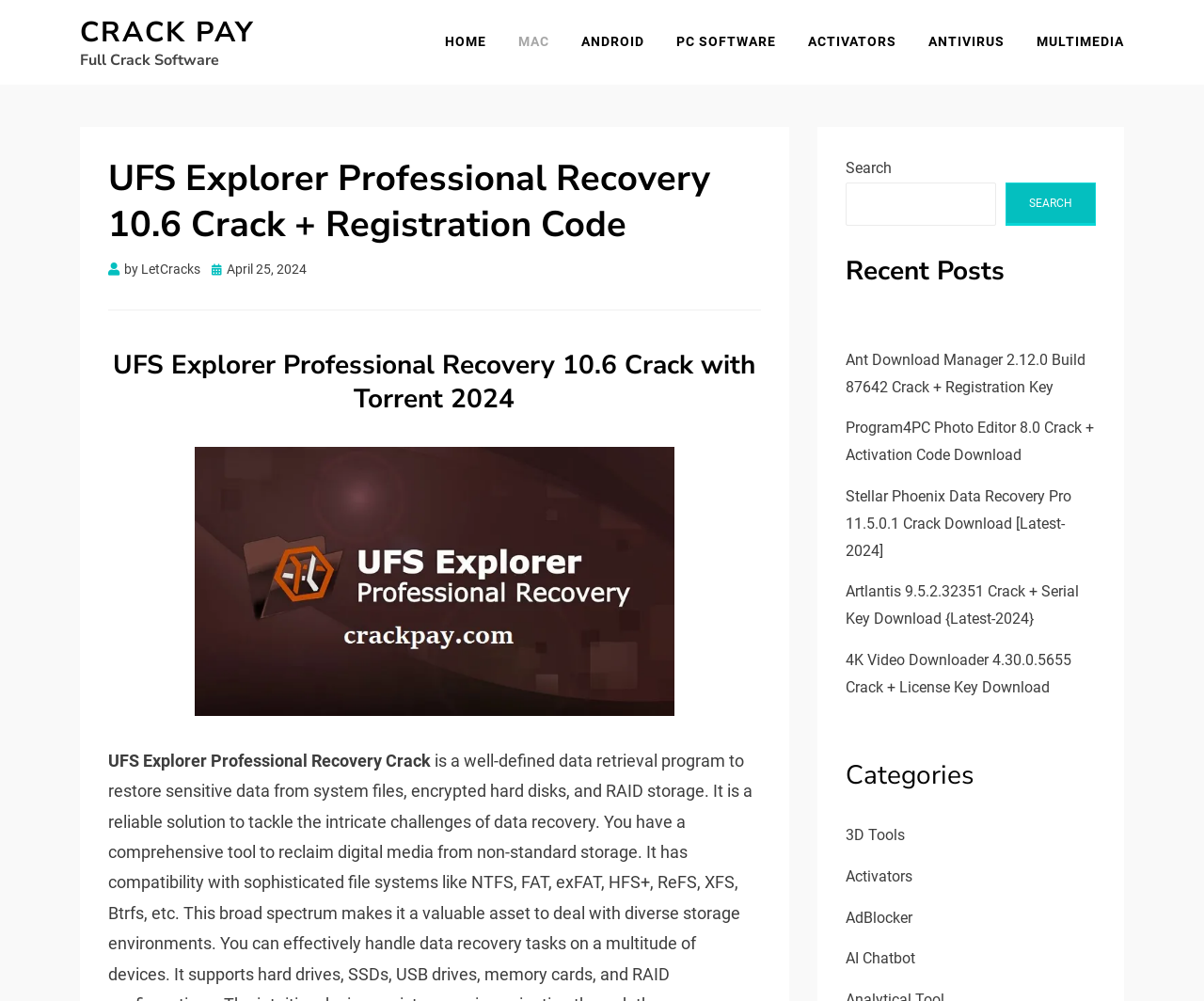How many links are there in the 'Recent Posts' section?
Based on the image, please offer an in-depth response to the question.

The 'Recent Posts' section contains 5 links, which are 'Ant Download Manager 2.12.0 Build 87642 Crack + Registration Key', 'Program4PC Photo Editor 8.0 Crack + Activation Code Download', 'Stellar Phoenix Data Recovery Pro 11.5.0.1 Crack Download [Latest-2024]', 'Artlantis 9.5.2.32351 Crack + Serial Key Download {Latest-2024}', and '4K Video Downloader 4.30.0.5655 Crack + License Key Download'.